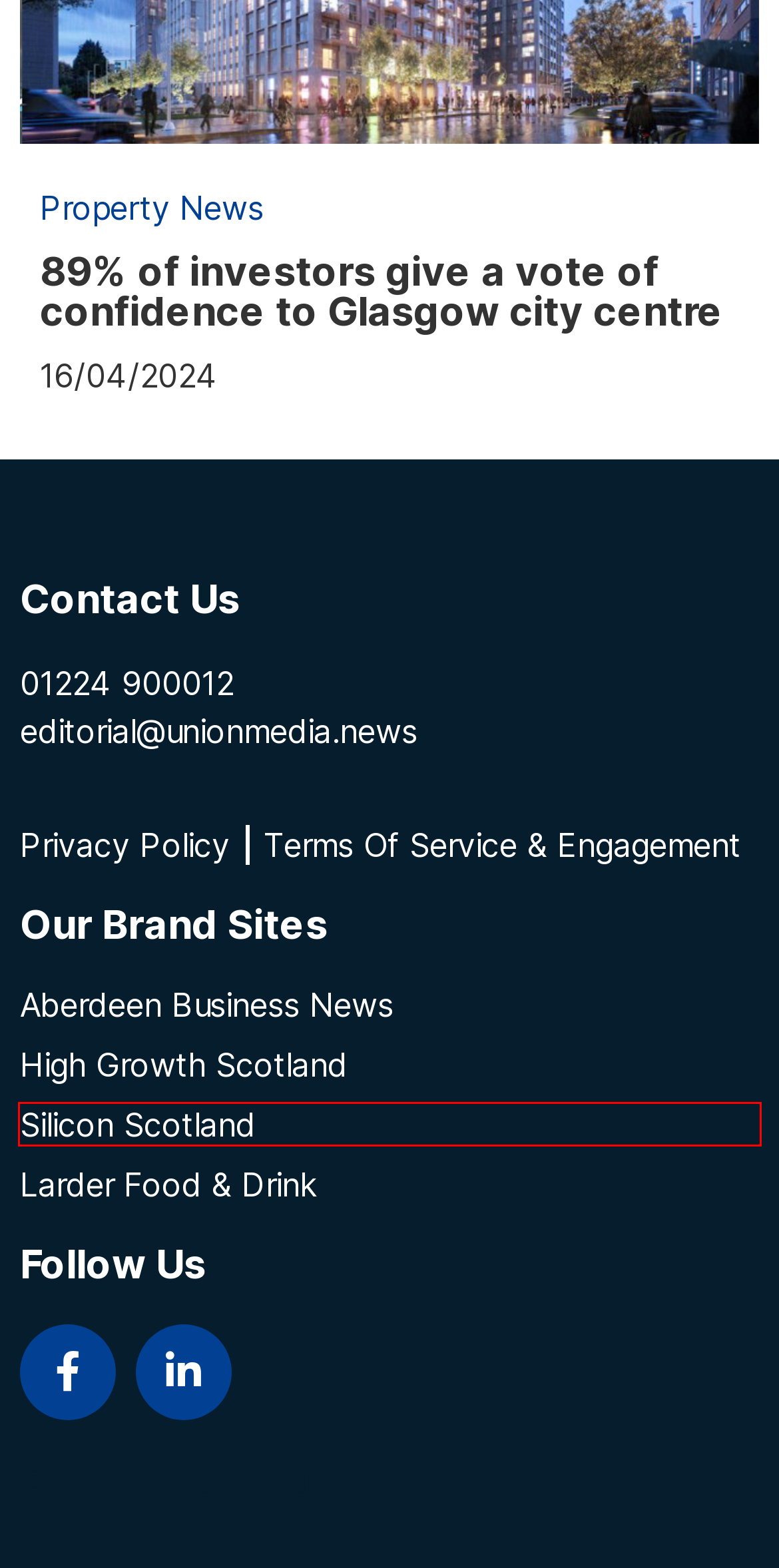You have a screenshot of a webpage with a red bounding box around a UI element. Determine which webpage description best matches the new webpage that results from clicking the element in the bounding box. Here are the candidates:
A. Scottish Food and Drink News - Larder Magazine
B. Pop-up show home at sought after East Calder development - Scottish Business News
C. Privacy Policy - Scottish Business News
D. Terms Of Service & Engagement - Scottish Business News
E. Historic Edinburgh townhouses launched on the market - Scottish Business News
F. Scottish bank named in The Sunday Times Best Places to Work list - Scottish Business News
G. Scottish Technology News - Silicon Scotland
H. High Growth Scotland – Track high growth companies, investors and the people behind them

G